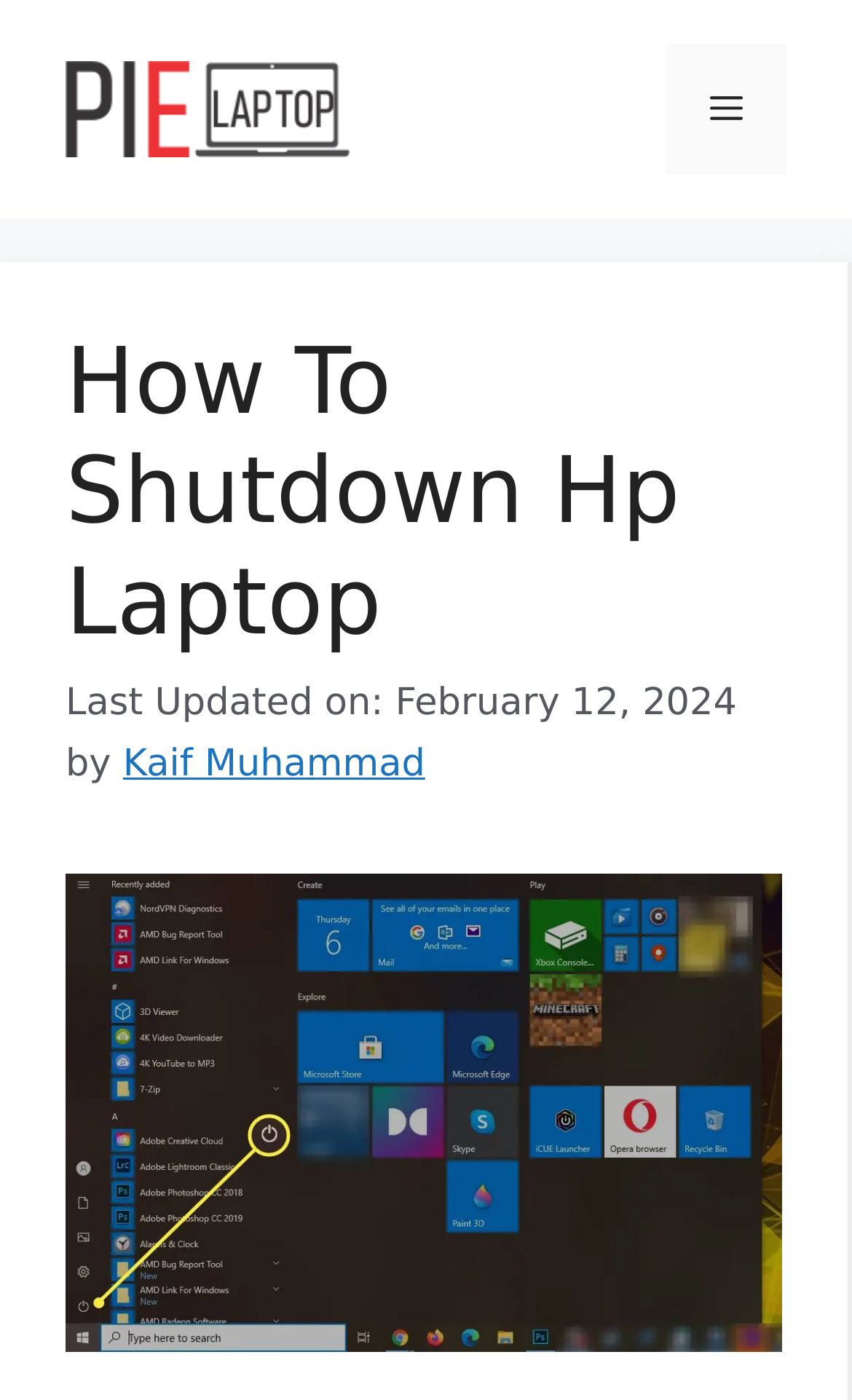Identify the bounding box coordinates for the UI element described as follows: "Kaif Muhammad". Ensure the coordinates are four float numbers between 0 and 1, formatted as [left, top, right, bottom].

[0.144, 0.531, 0.499, 0.562]